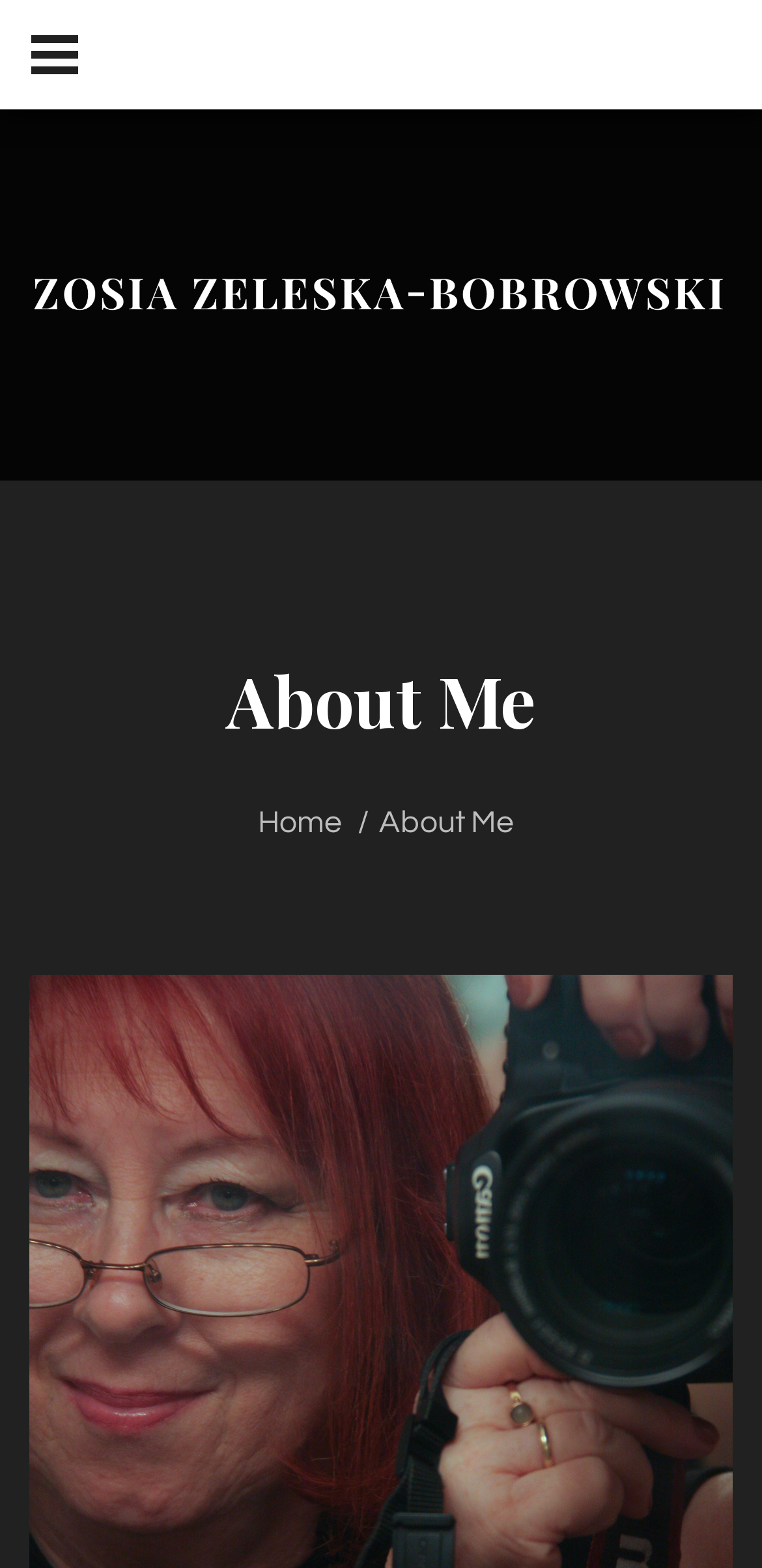Bounding box coordinates should be in the format (top-left x, top-left y, bottom-right x, bottom-right y) and all values should be floating point numbers between 0 and 1. Determine the bounding box coordinate for the UI element described as: Home

[0.338, 0.515, 0.449, 0.535]